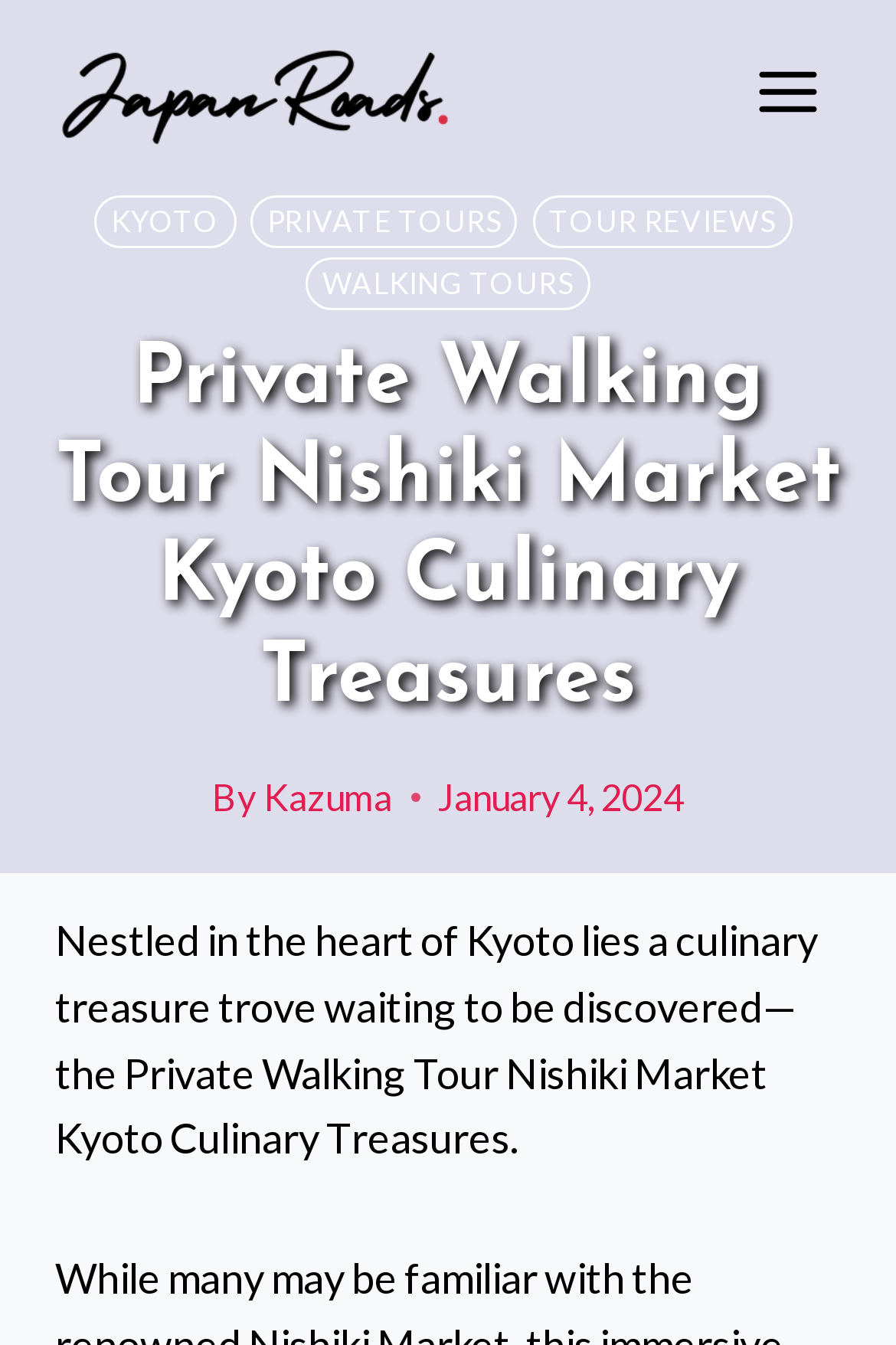Please extract and provide the main headline of the webpage.

Private Walking Tour Nishiki Market Kyoto Culinary Treasures